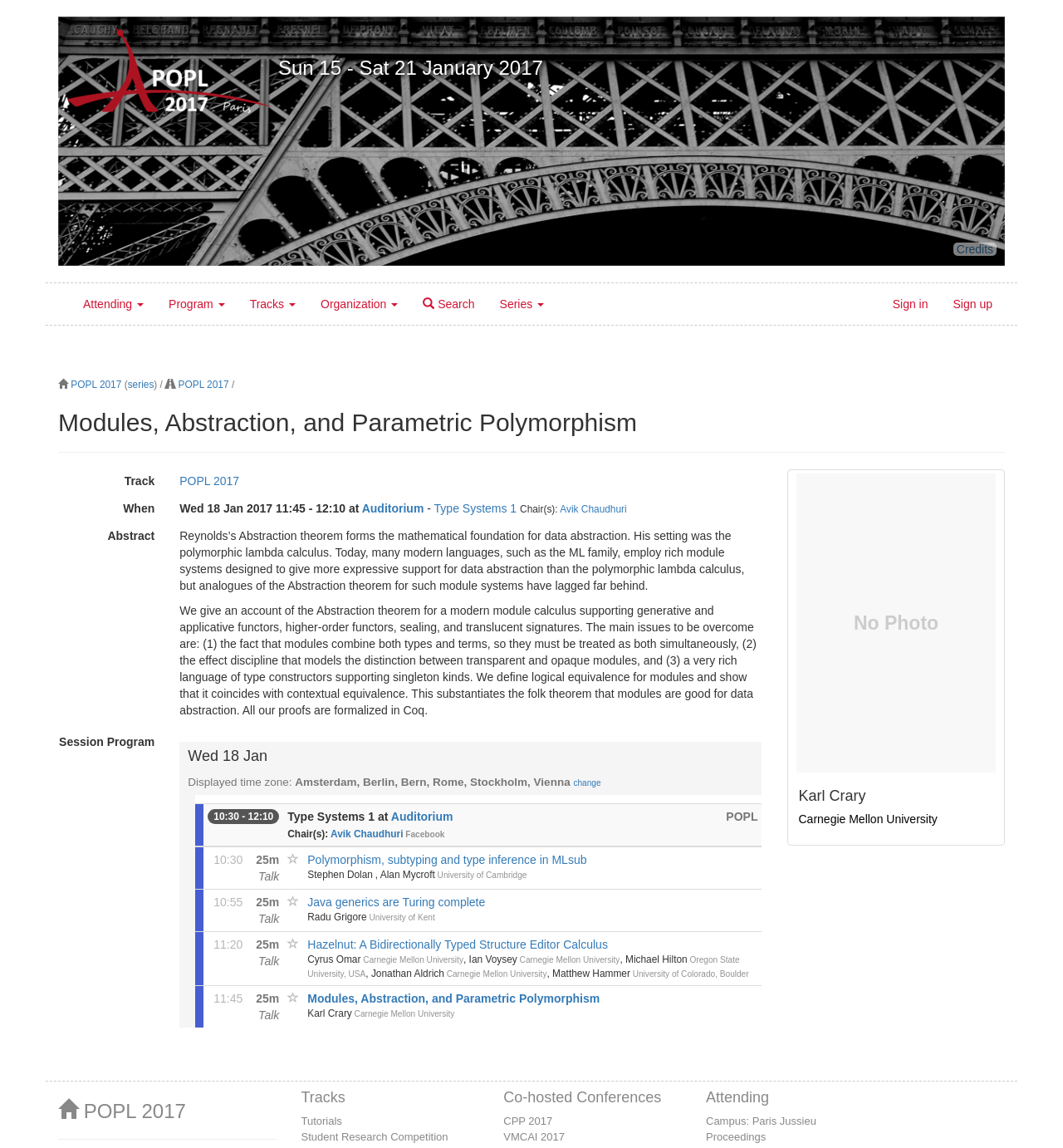Please specify the bounding box coordinates of the area that should be clicked to accomplish the following instruction: "click the 'POPL 2017' link". The coordinates should consist of four float numbers between 0 and 1, i.e., [left, top, right, bottom].

[0.066, 0.025, 0.254, 0.098]